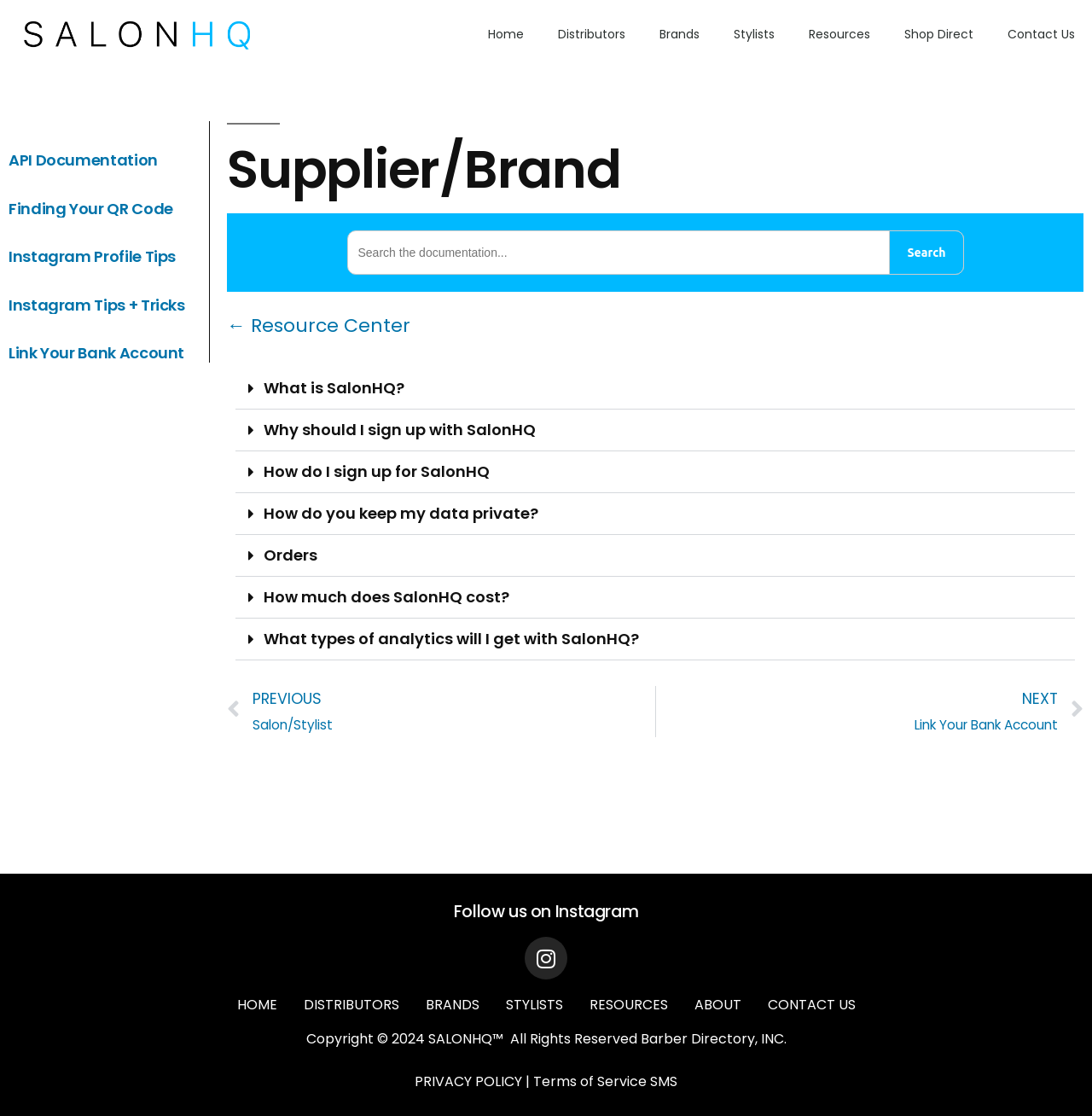How many buttons are there in the 'What is SalonHQ?' section?
Provide a detailed answer to the question, using the image to inform your response.

In the 'What is SalonHQ?' section, I can see 5 buttons, which are 'What is SalonHQ?', 'Why should I sign up with SalonHQ', 'How do I sign up for SalonHQ', 'How do you keep my data private?', and 'Orders'.